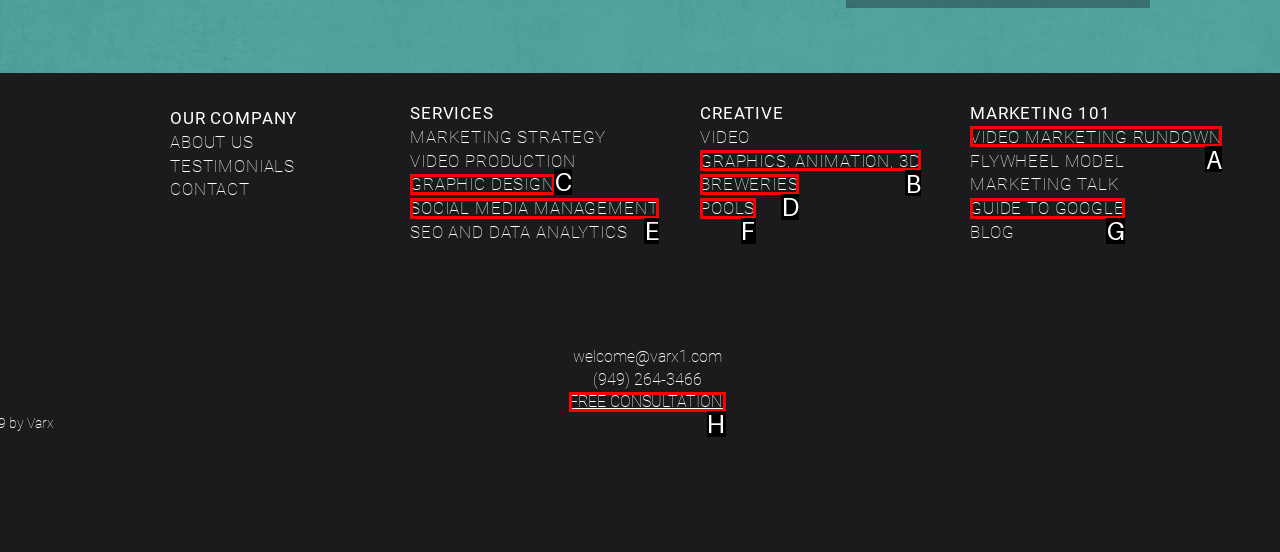Select the HTML element that matches the description: SOCIAL MEDIA MANAGEMENT. Provide the letter of the chosen option as your answer.

E